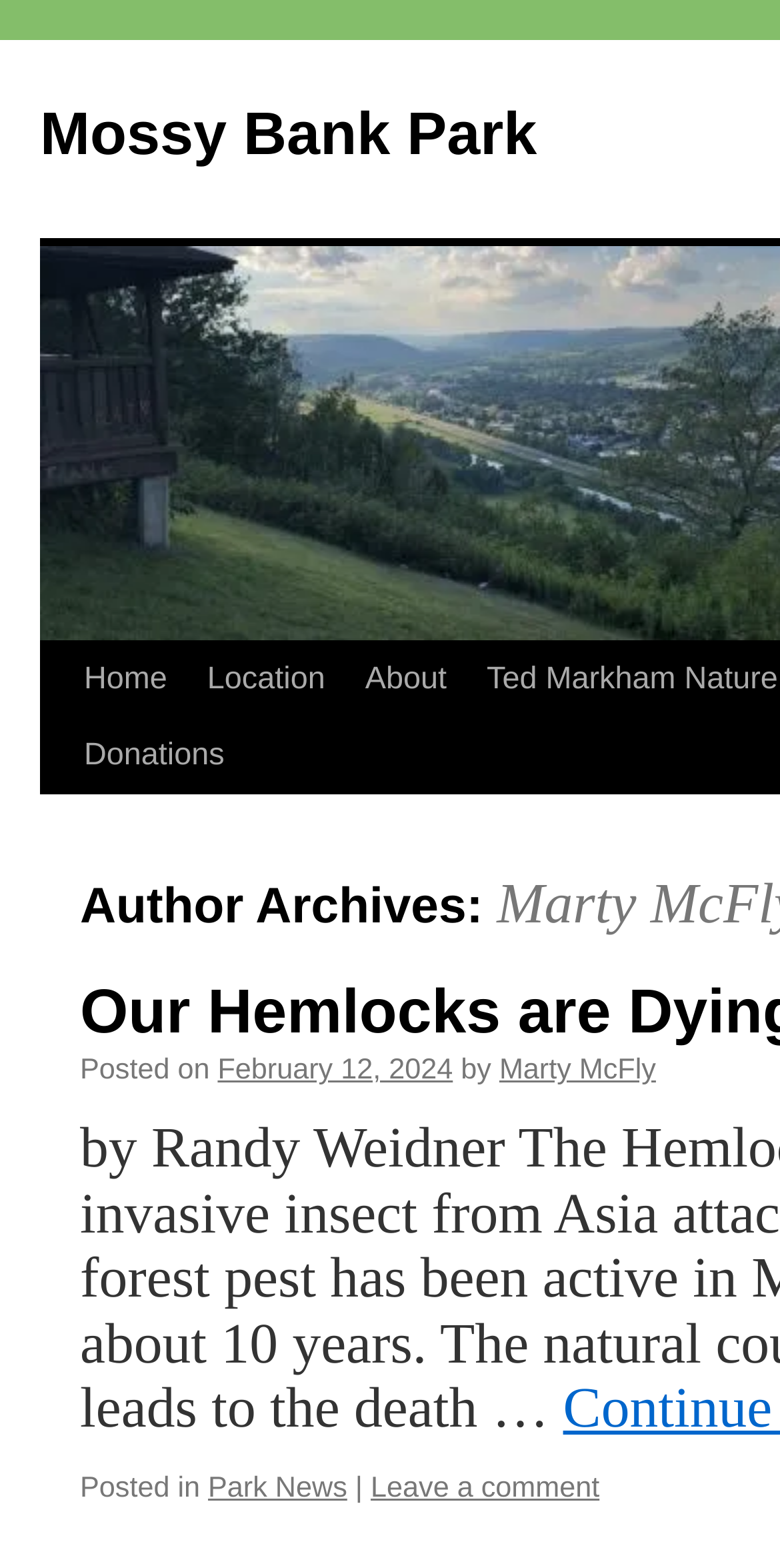Explain the webpage's design and content in an elaborate manner.

The webpage is about Marty McFly and Mossy Bank Park. At the top left, there is a link to "Mossy Bank Park". Below it, there is a link to "Skip to content". 

To the right of "Skip to content", there is a navigation menu consisting of five links: "Home", "Location", "About", and "Donations", arranged from left to right. 

Below the navigation menu, there is a section with a post information. It starts with a "Posted on" label, followed by a link to the date "February 12, 2024". Then, there is a "by" label, followed by a link to the author "Marty McFly". 

Further down, there is another section with a "Posted in" label, followed by a link to the category "Park News", a "|" separator, and a link to "Leave a comment".